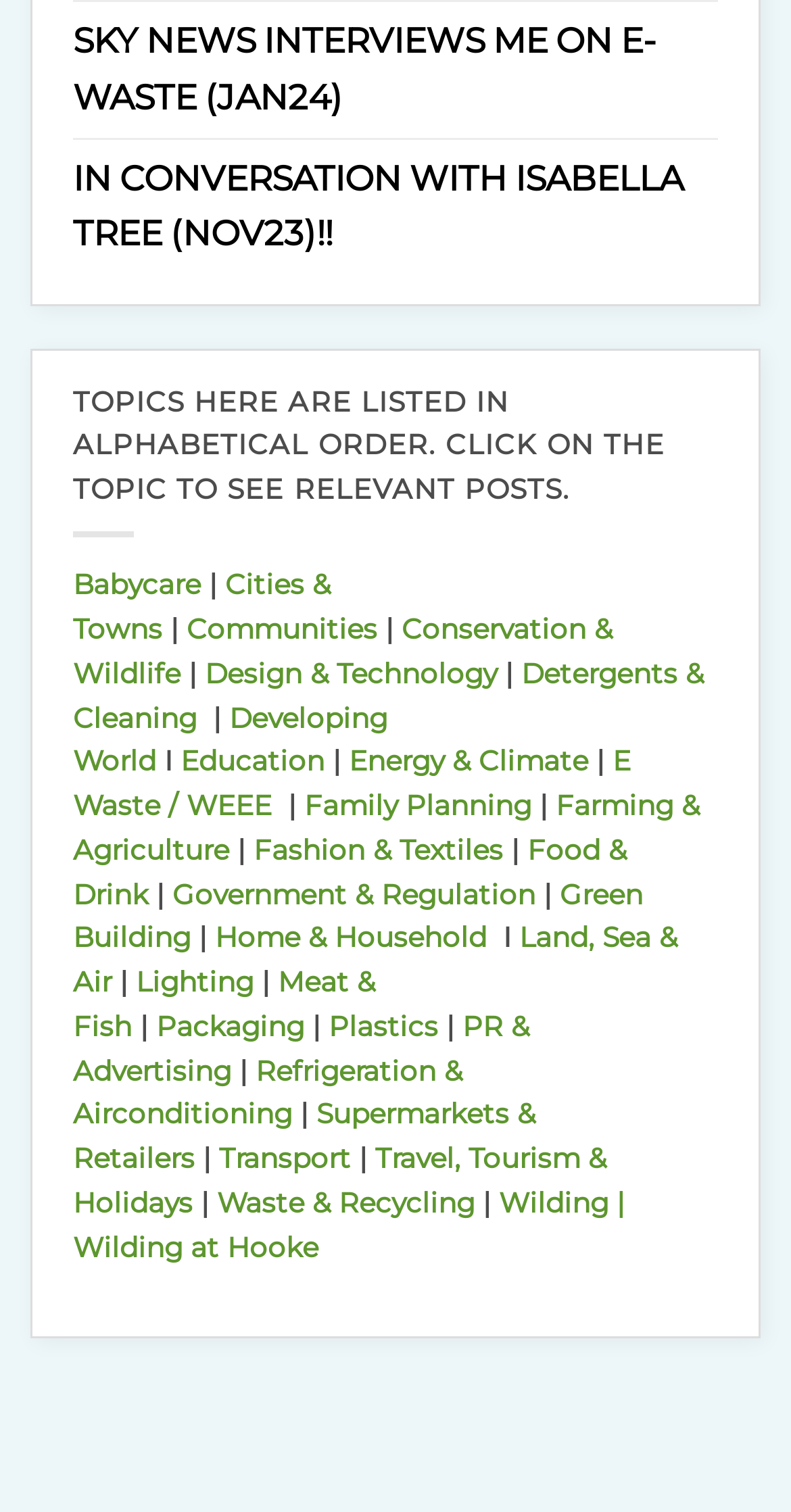Provide your answer to the question using just one word or phrase: Is there a topic related to waste management on this webpage?

Yes